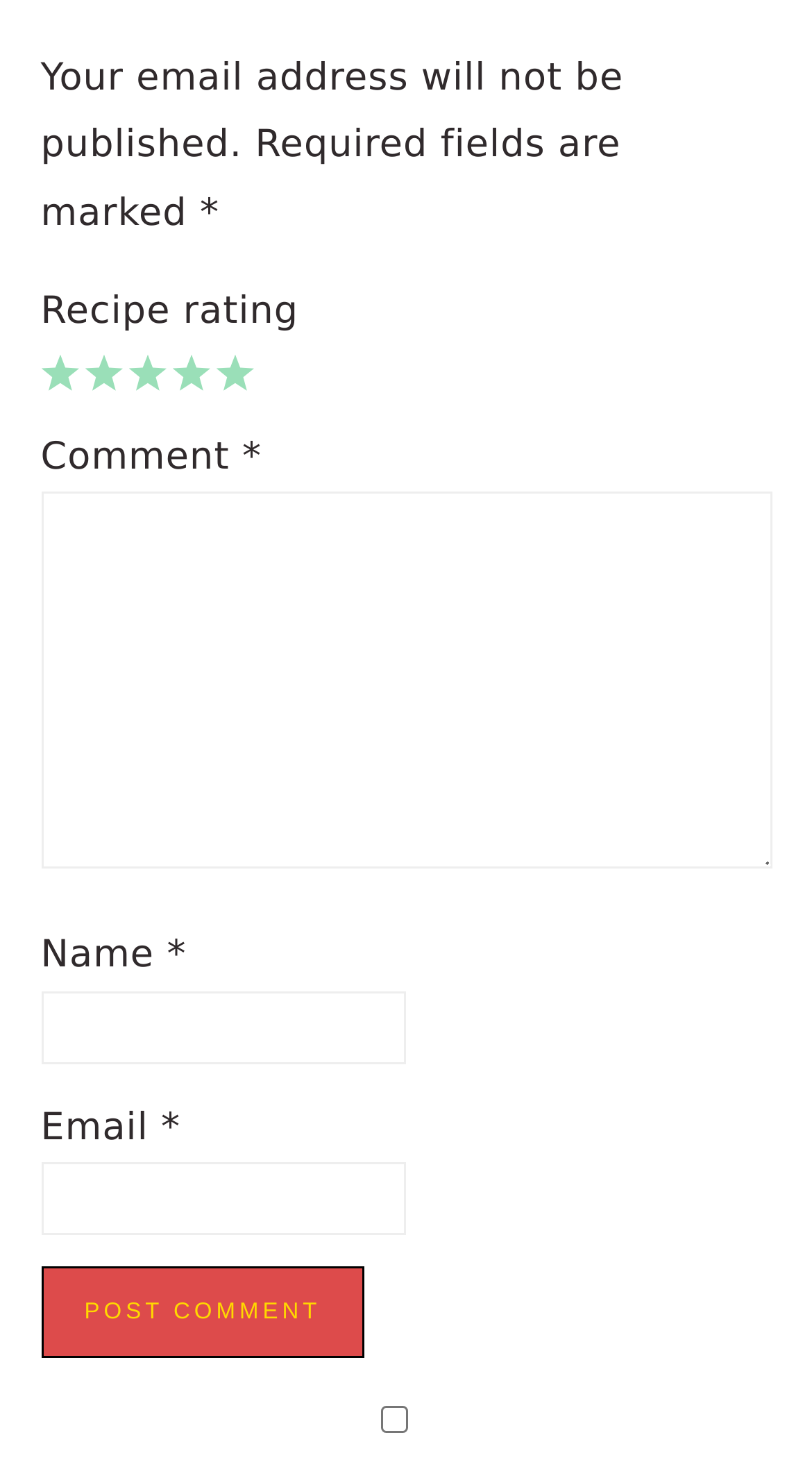What is the purpose of the checkbox at the bottom?
Carefully analyze the image and provide a thorough answer to the question.

The checkbox at the bottom of the webpage is labeled 'Sign me up for the newsletter'. This suggests that its purpose is to allow users to opt-in for receiving newsletters.